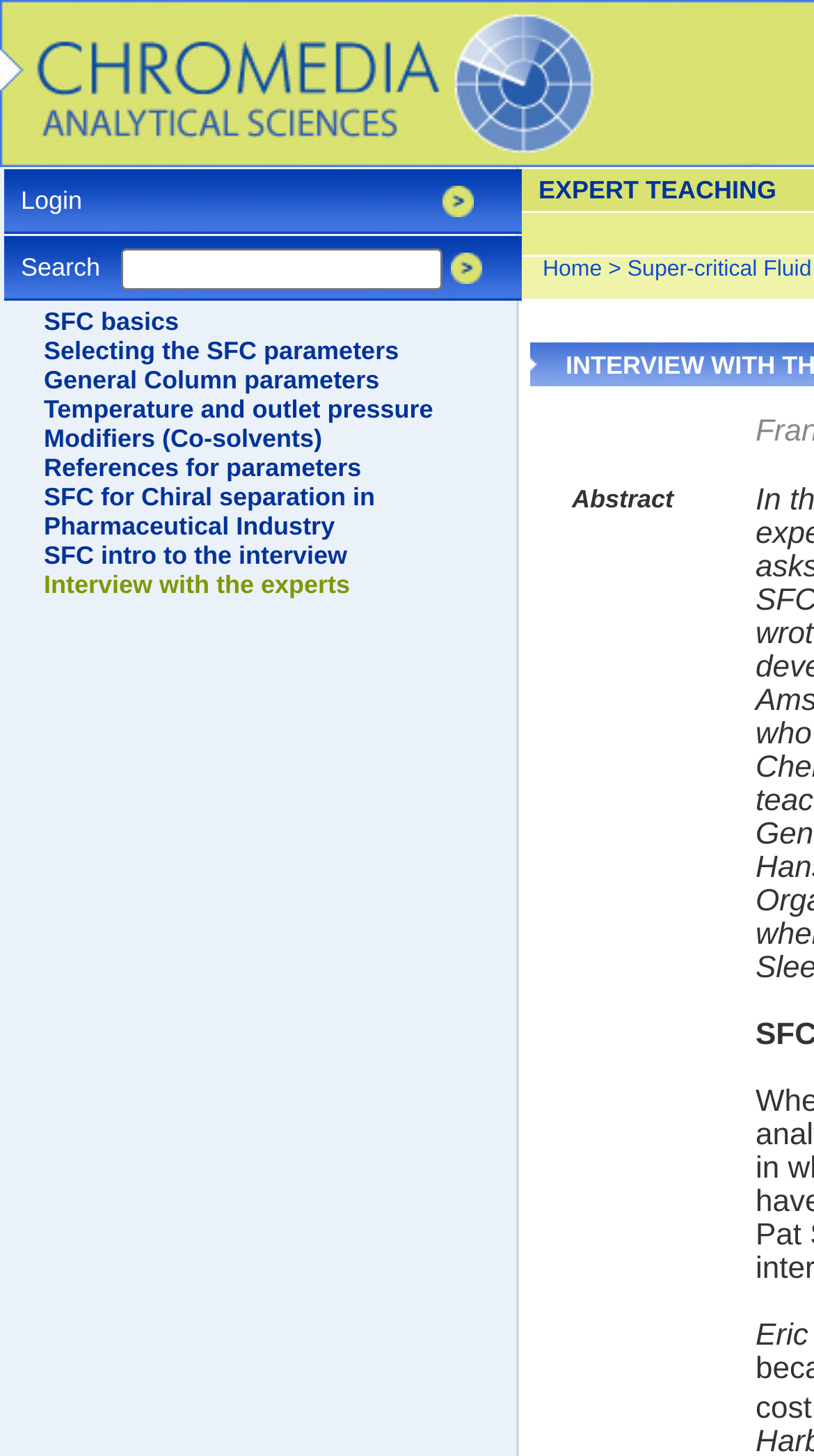Please find the bounding box coordinates of the clickable region needed to complete the following instruction: "Login". The bounding box coordinates must consist of four float numbers between 0 and 1, i.e., [left, top, right, bottom].

[0.005, 0.128, 0.533, 0.149]